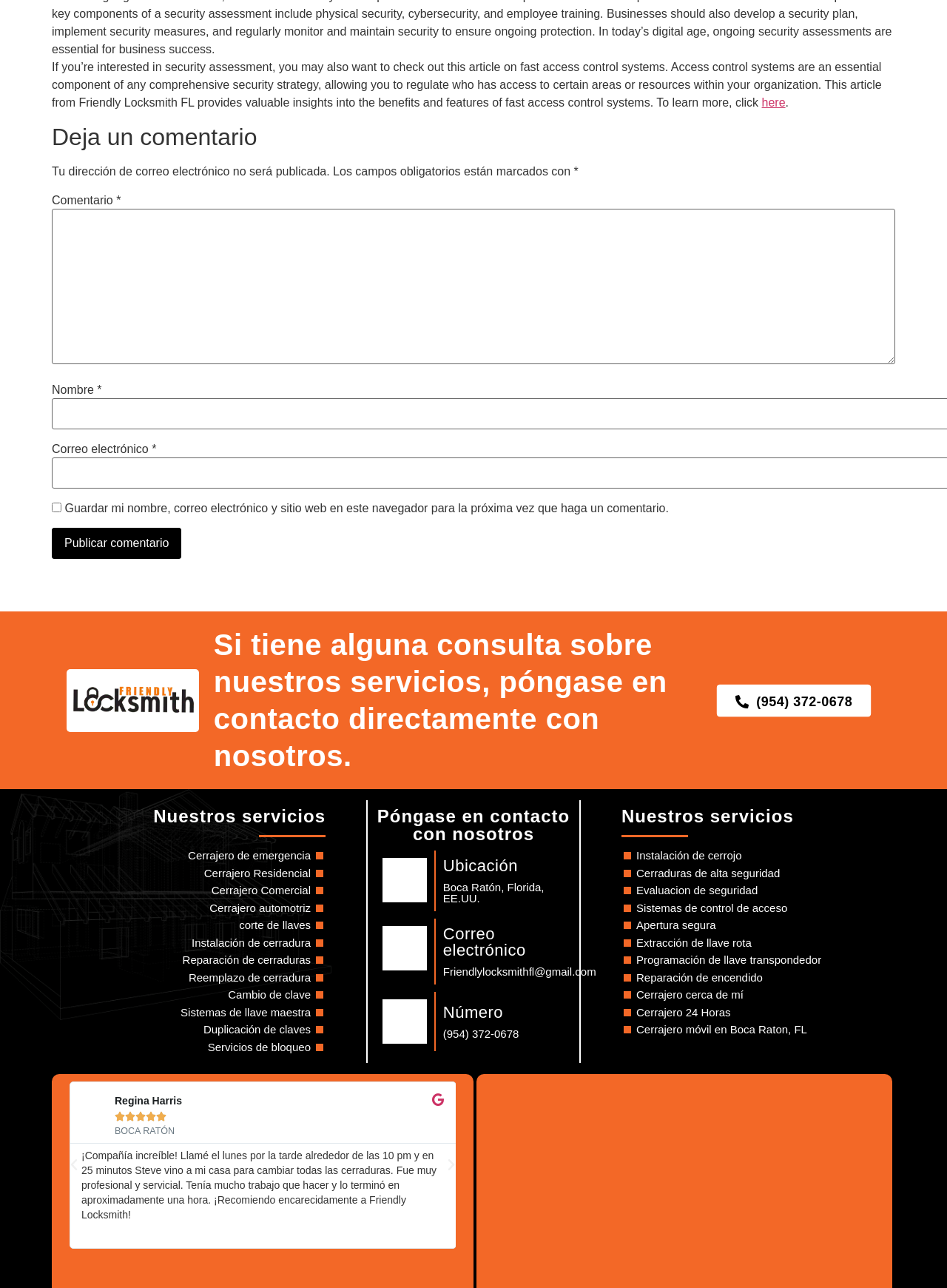Can you specify the bounding box coordinates of the area that needs to be clicked to fulfill the following instruction: "Click on the 'Publicar comentario' button"?

[0.055, 0.41, 0.192, 0.434]